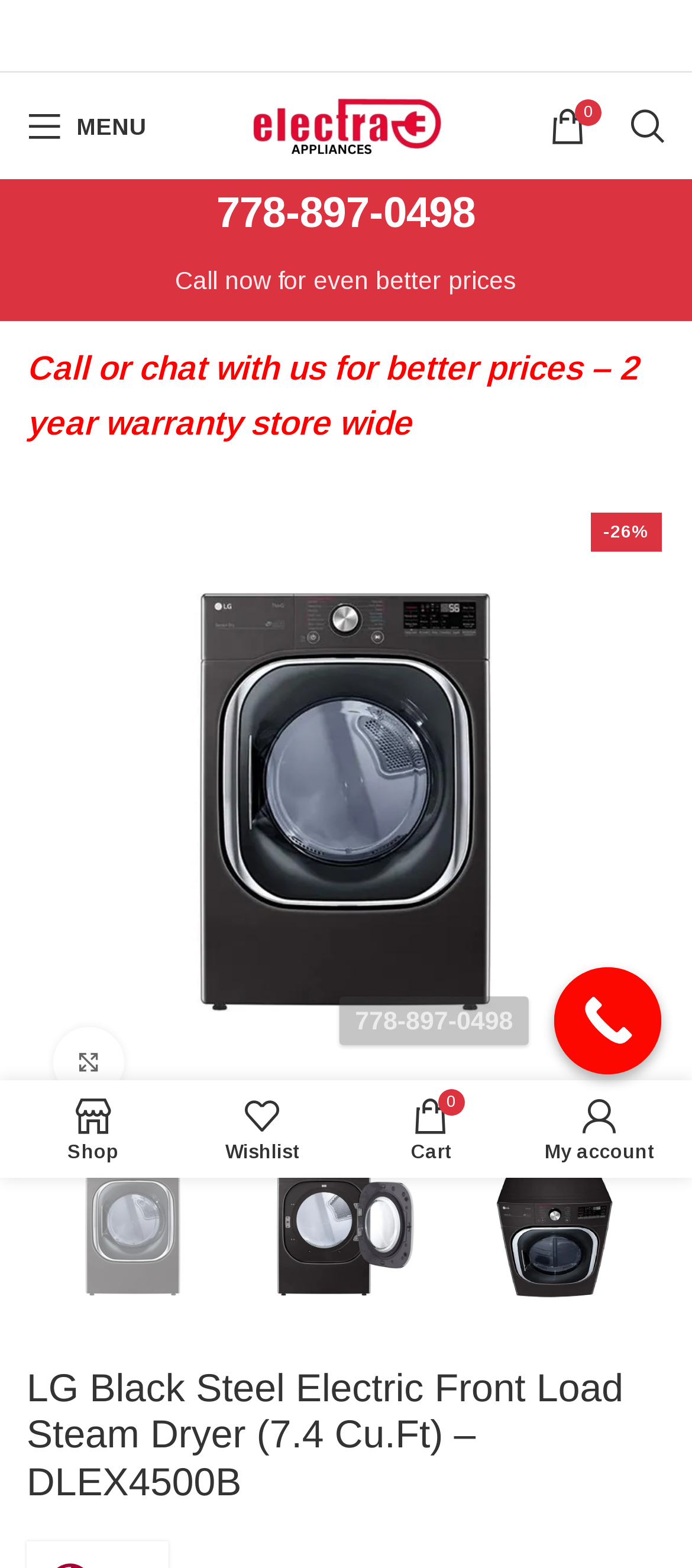How many items are in the wishlist?
Using the image, answer in one word or phrase.

0